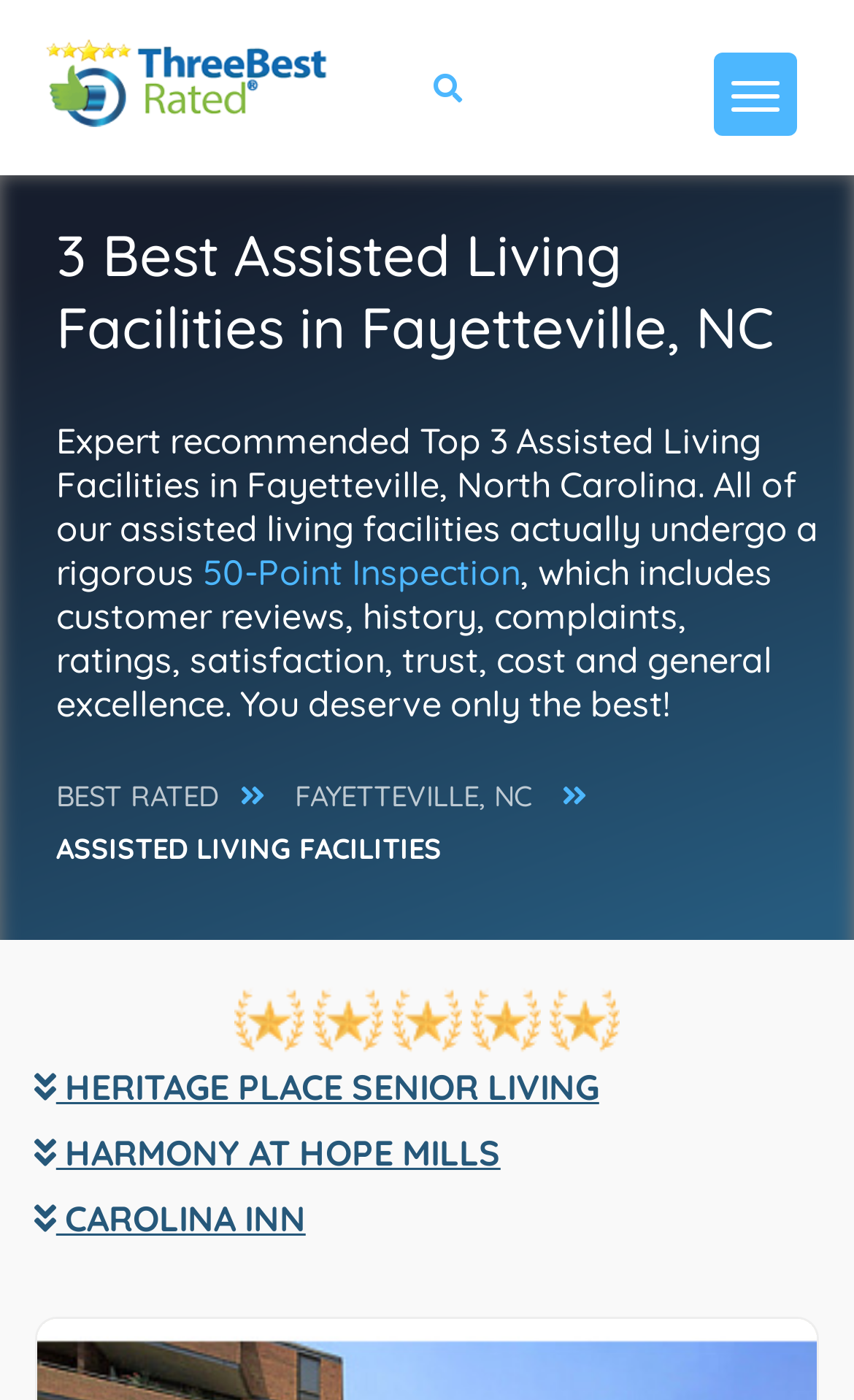How many images of awards are displayed?
From the details in the image, answer the question comprehensively.

There are five images of awards or recognition, namely 'Best Business', 'Top Business', 'Award Business', 'Top Business', and 'Award Business', which are displayed on the webpage.